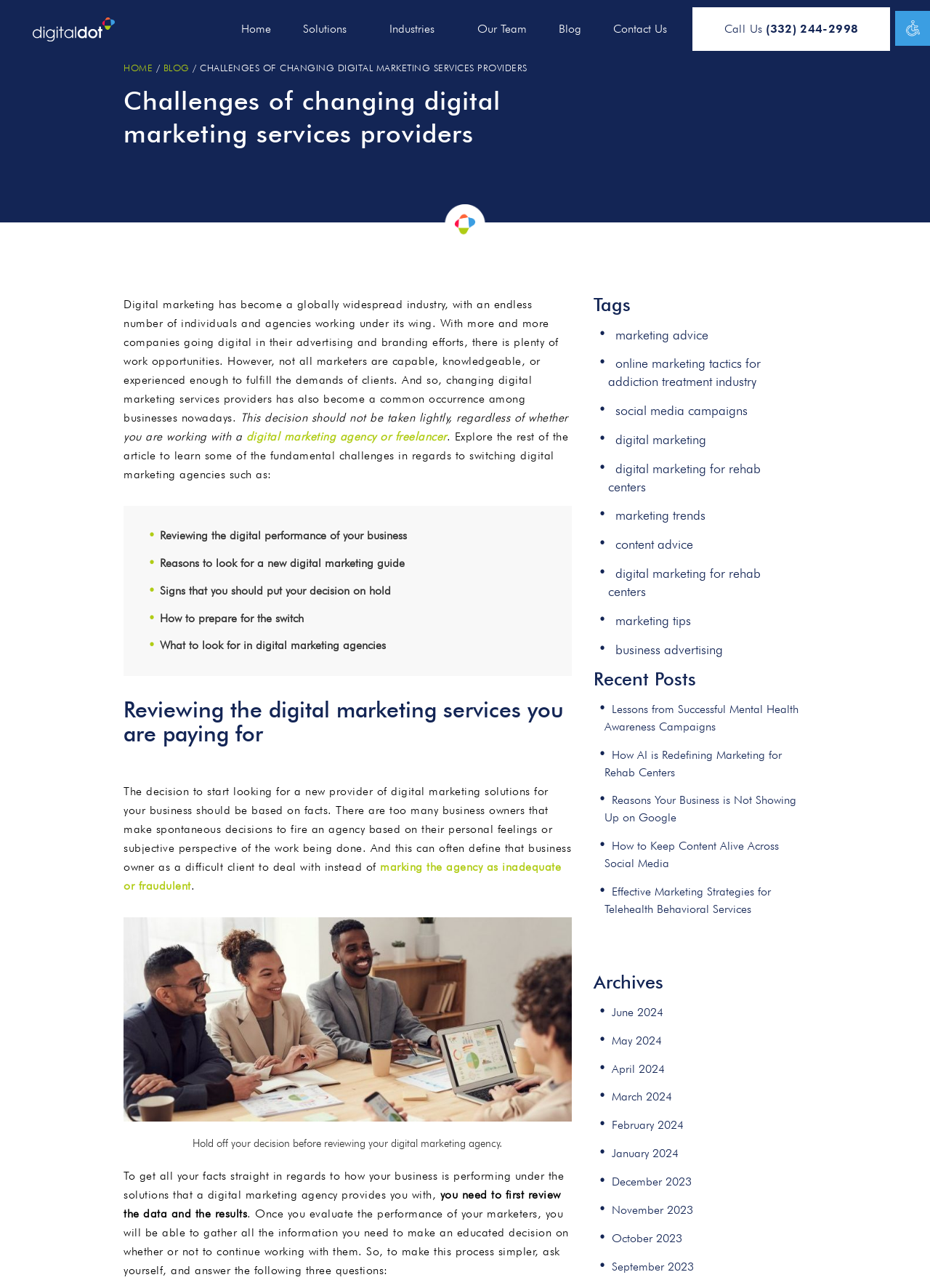Use a single word or phrase to answer the question: 
What is the main topic of this webpage?

Digital marketing services